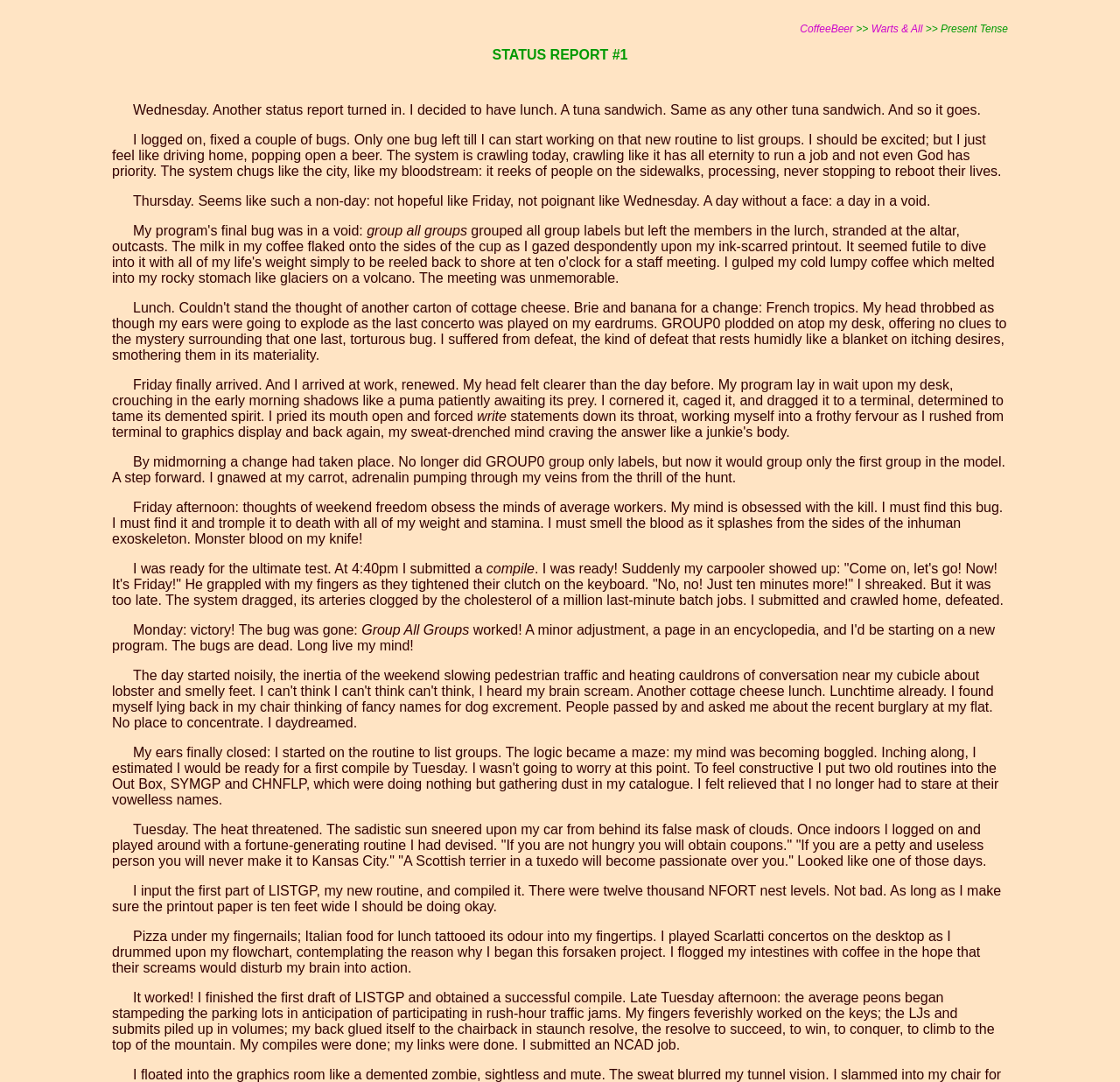What is the author doing on Tuesday afternoon?
By examining the image, provide a one-word or phrase answer.

Working on LISTGP